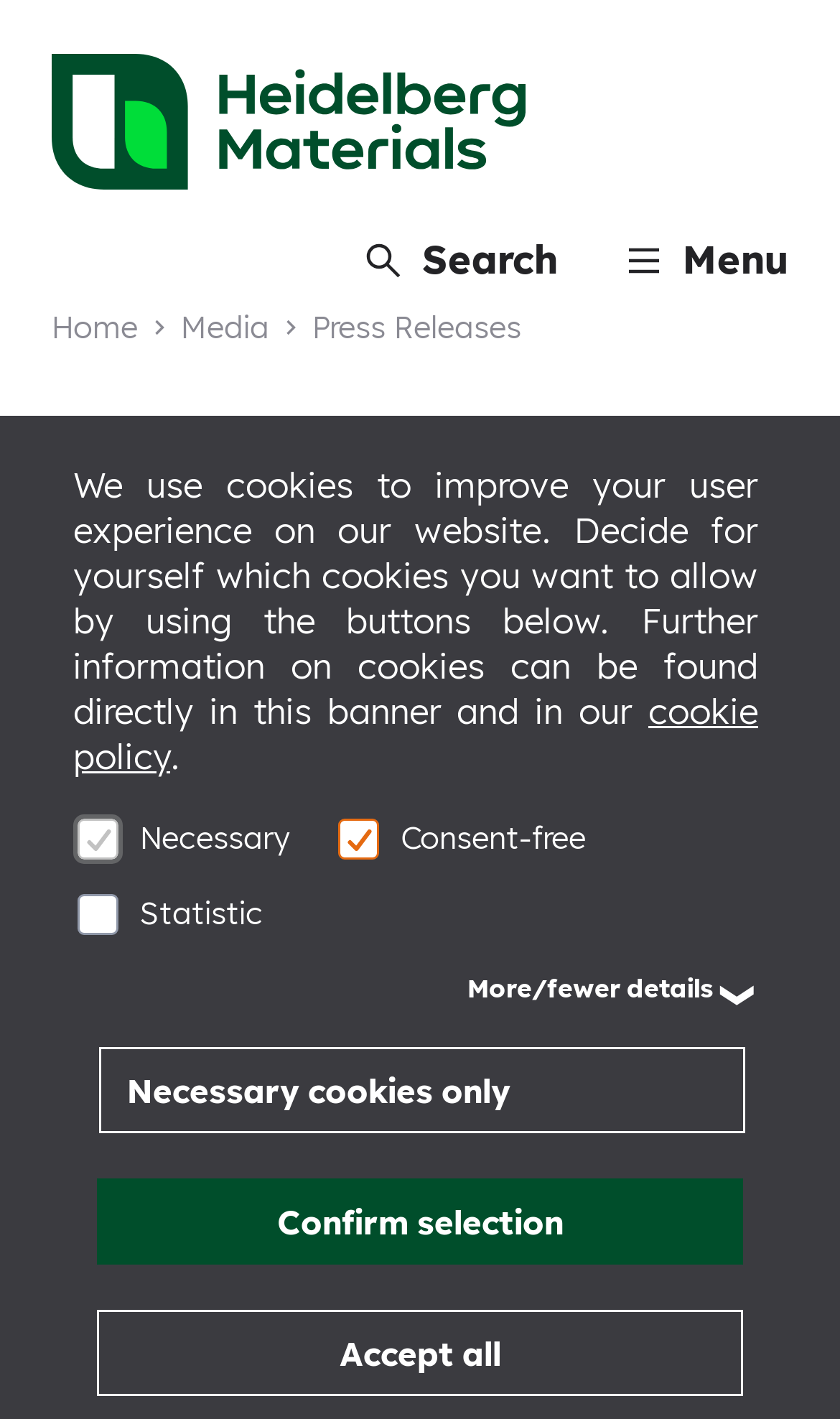Locate the bounding box coordinates of the clickable part needed for the task: "View press releases".

[0.372, 0.217, 0.621, 0.244]